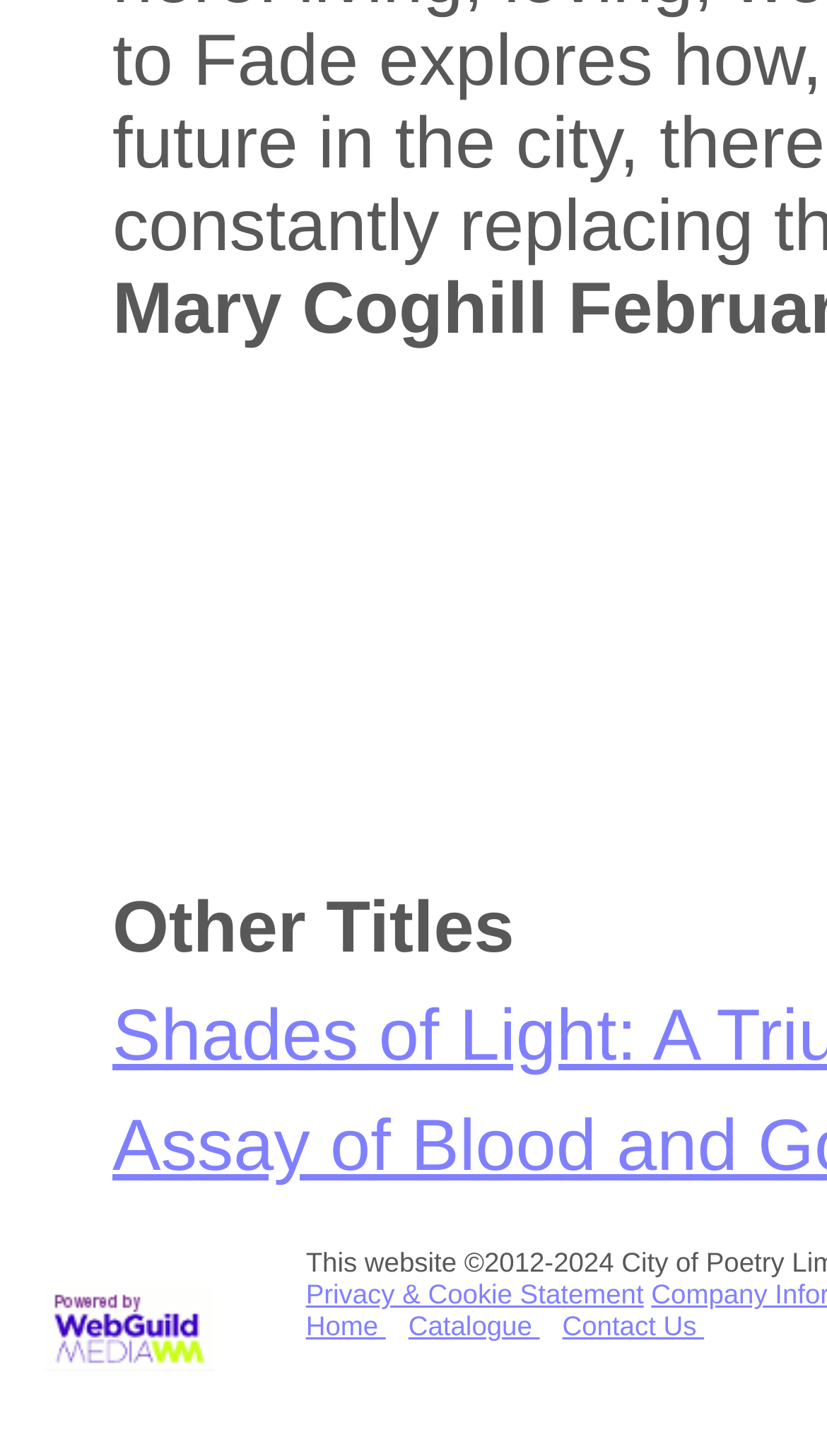Provide the bounding box coordinates of the HTML element described as: "Contact Us". The bounding box coordinates should be four float numbers between 0 and 1, i.e., [left, top, right, bottom].

[0.68, 0.9, 0.851, 0.921]